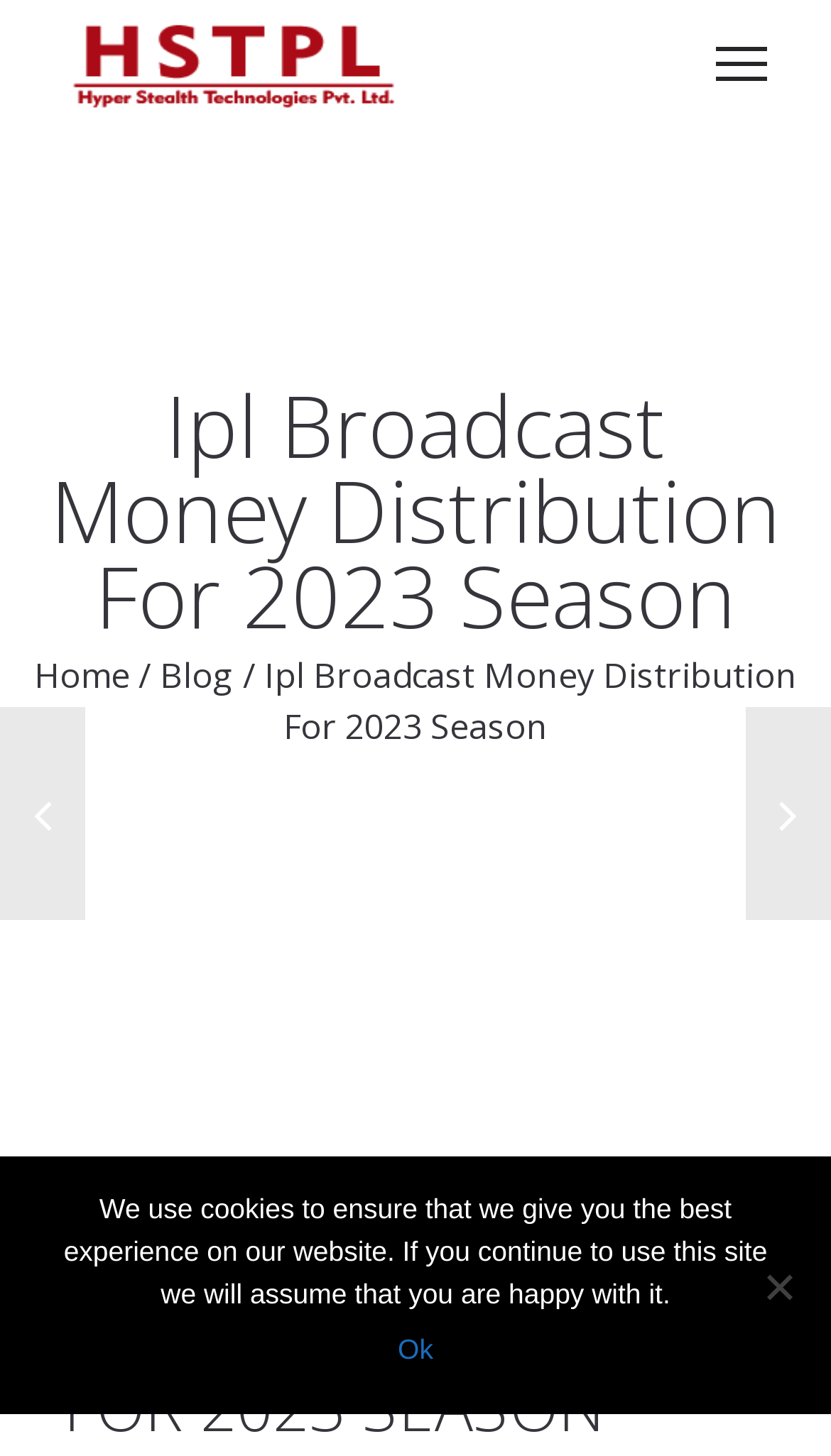How many navigation links are there?
Look at the image and answer the question with a single word or phrase.

3